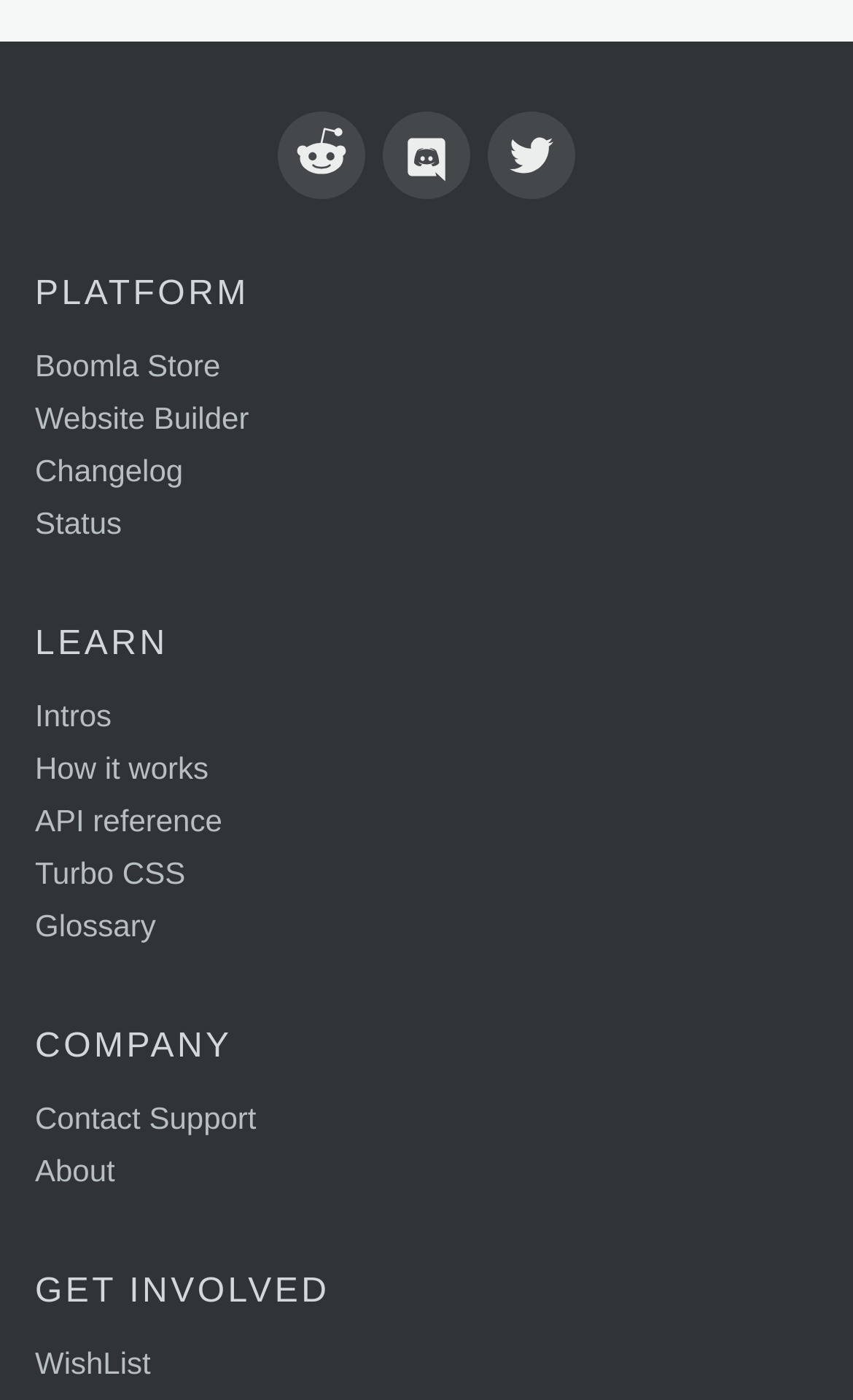What is the second link under the 'COMPANY' section?
Look at the image and provide a detailed response to the question.

Under the 'COMPANY' section, I found two links. The second link is 'About', which is indicated by the element with OCR text 'About' and bounding box coordinates [0.041, 0.818, 0.959, 0.855].